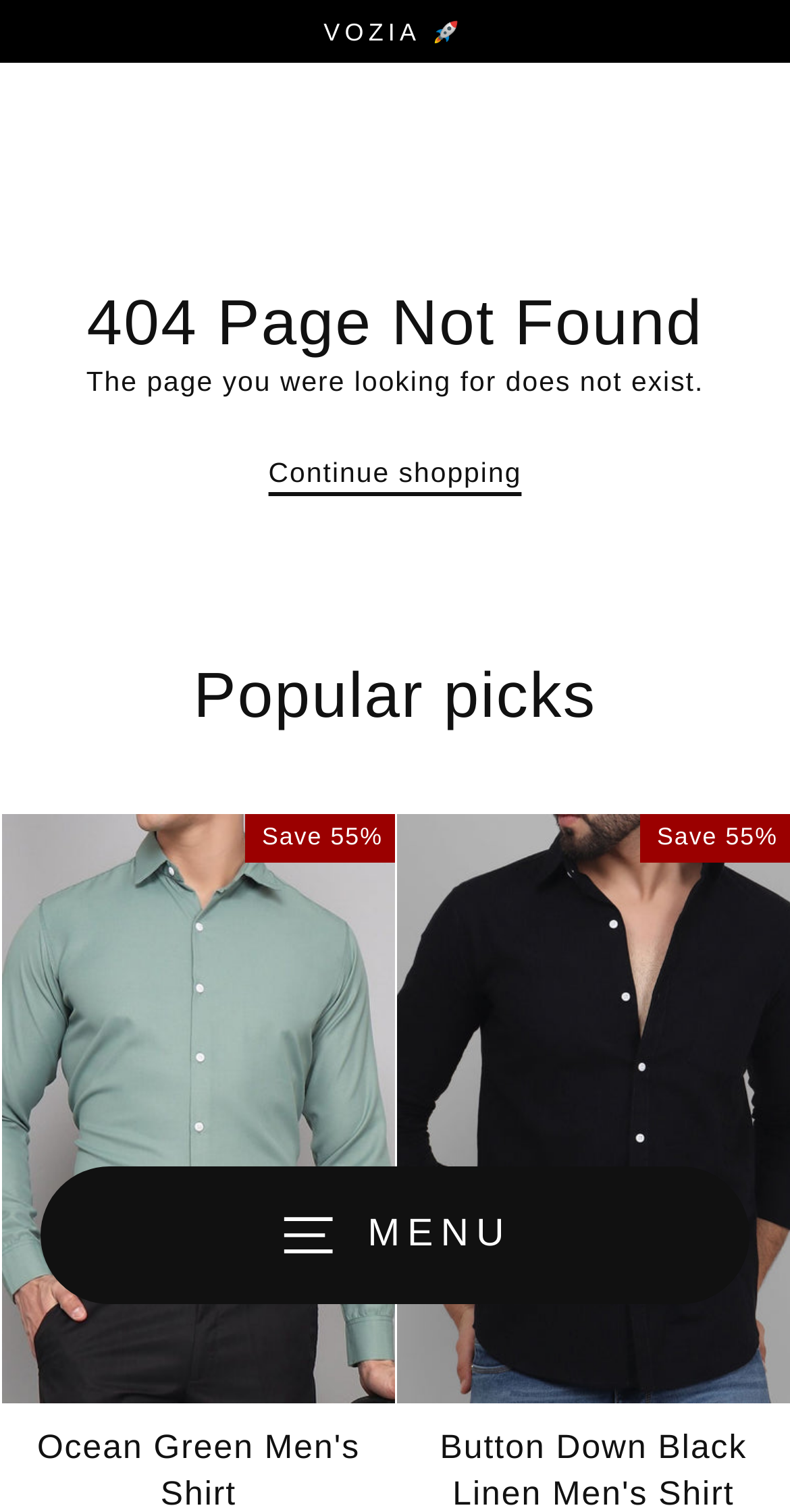Can you locate the main headline on this webpage and provide its text content?

404 Page Not Found